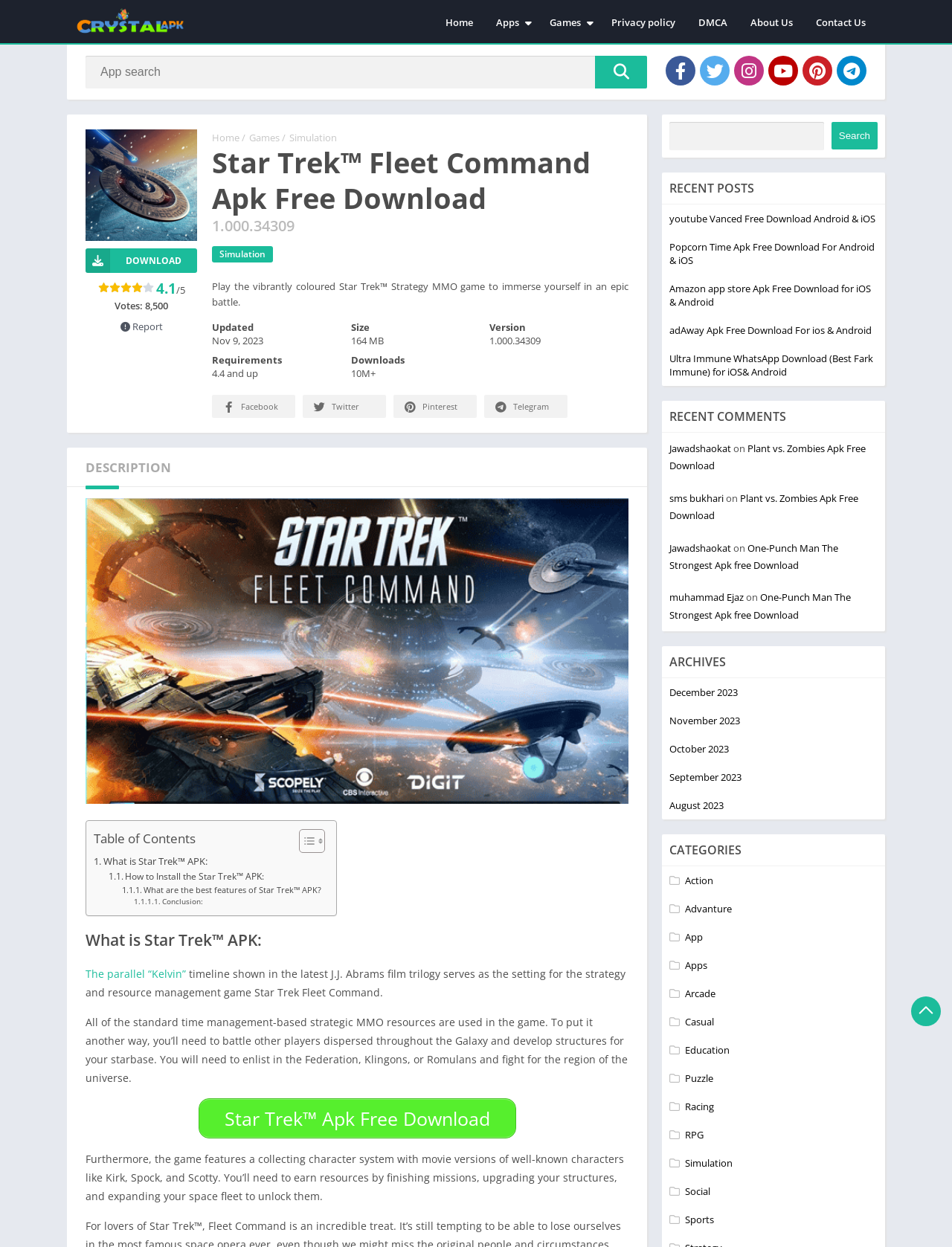What is the size of the game Star Trek™ Fleet Command?
Refer to the image and provide a detailed answer to the question.

The webpage provides information about the game's size, which is 164 MB, as indicated by the text 'Size' and '164 MB'.